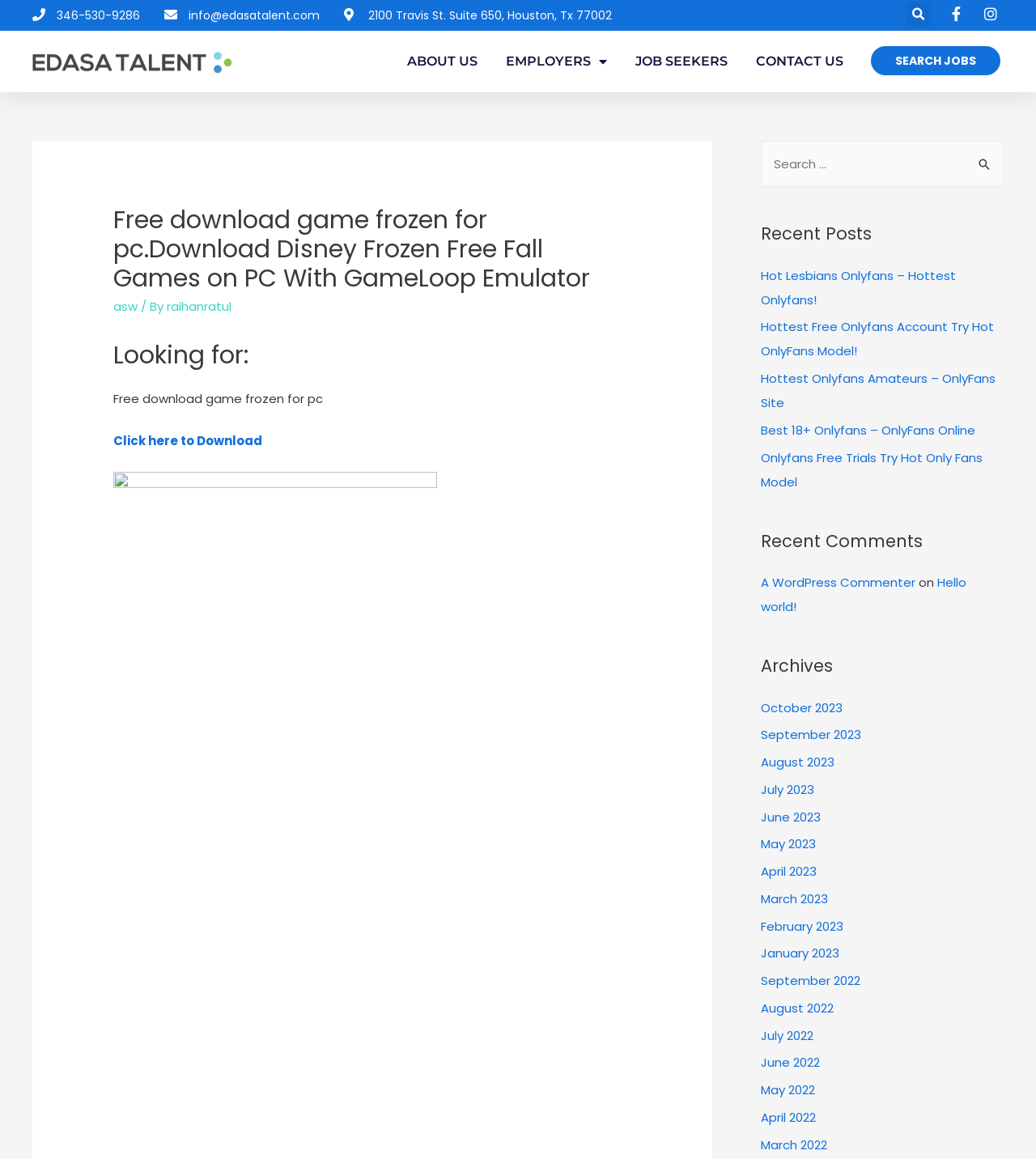Extract the top-level heading from the webpage and provide its text.

Free download game frozen for pc.Download Disney Frozen Free Fall Games on PC With GameLoop Emulator